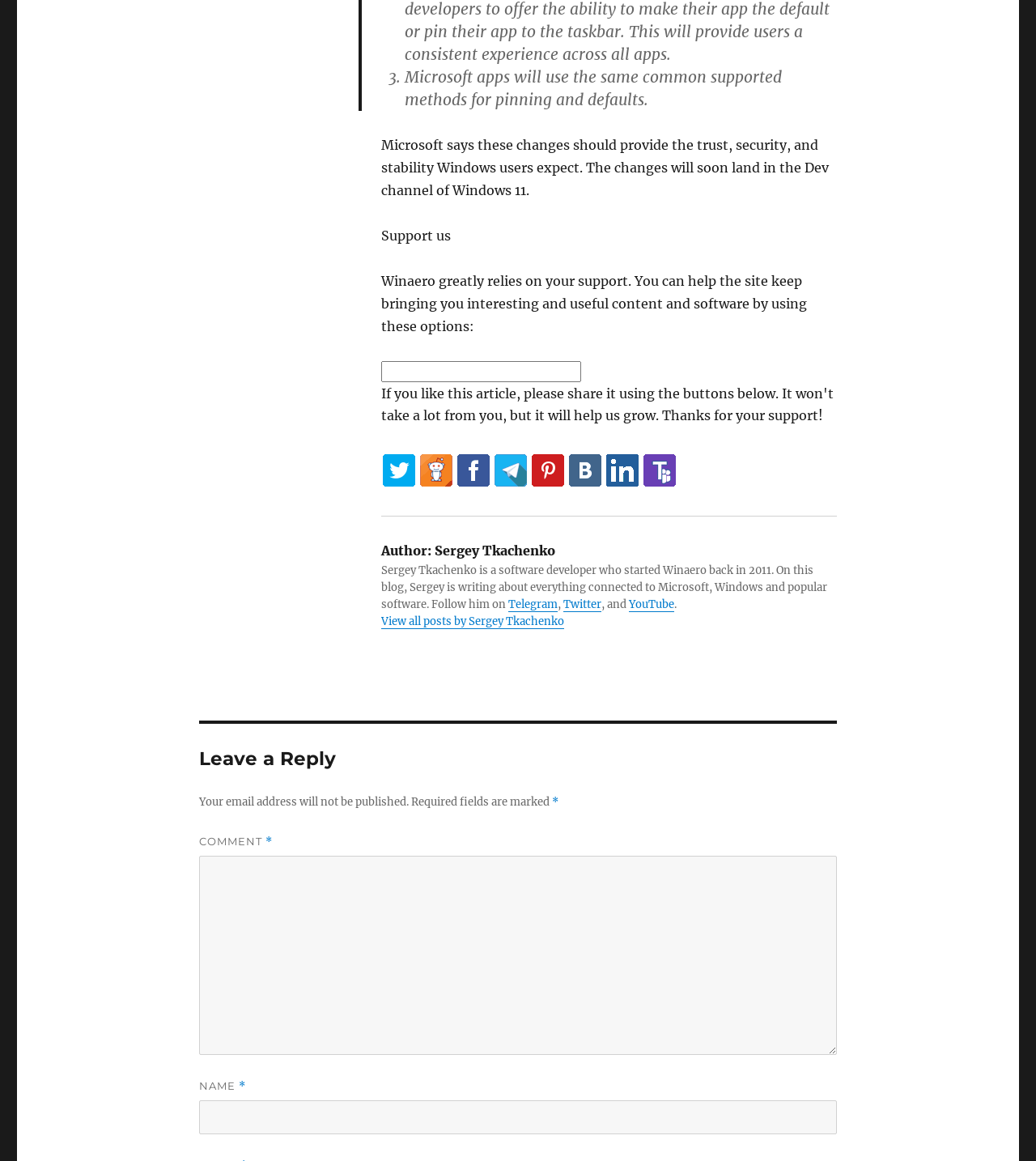Provide a one-word or short-phrase response to the question:
What is the author's name of the latest article?

Sergey Tkachenko